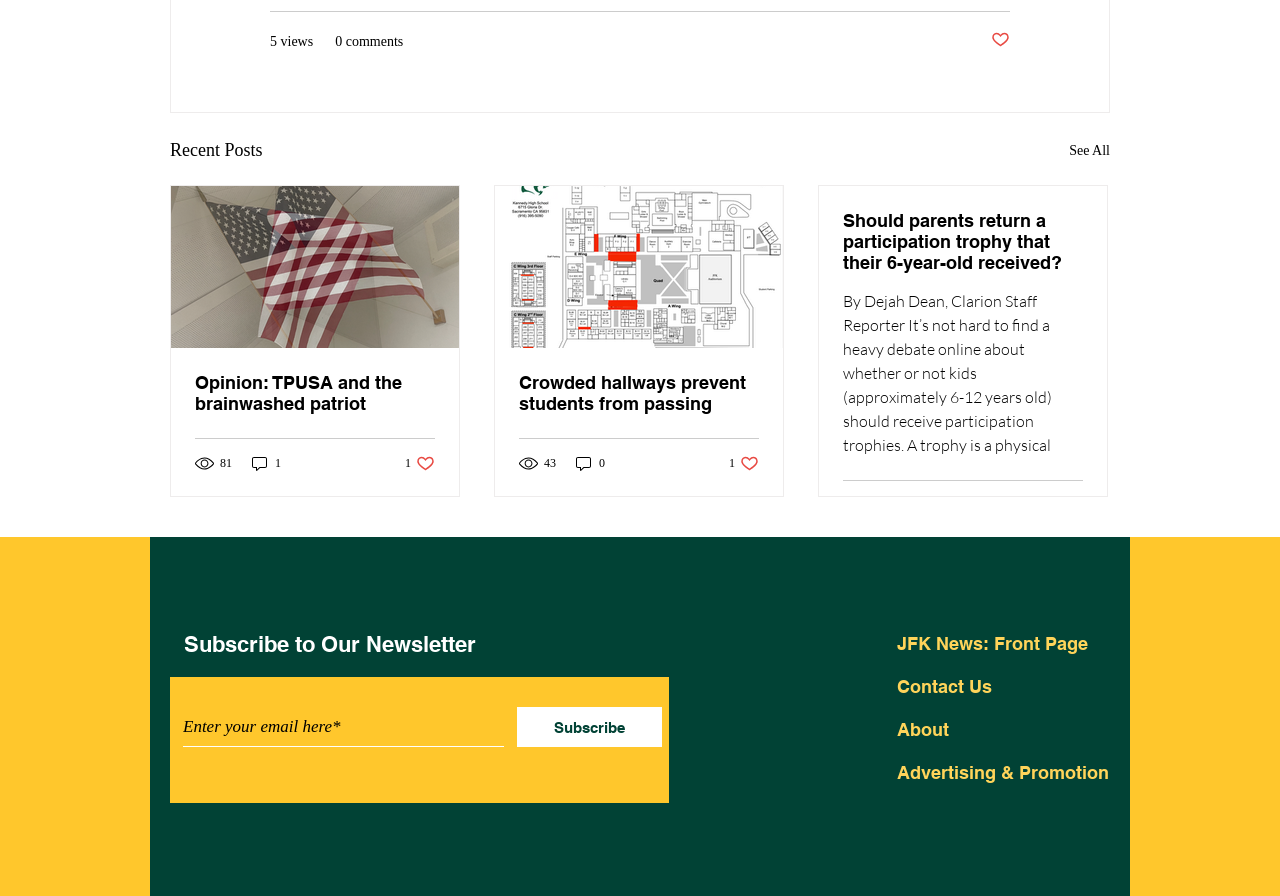Using a single word or phrase, answer the following question: 
What is the email input field for?

To subscribe to the newsletter